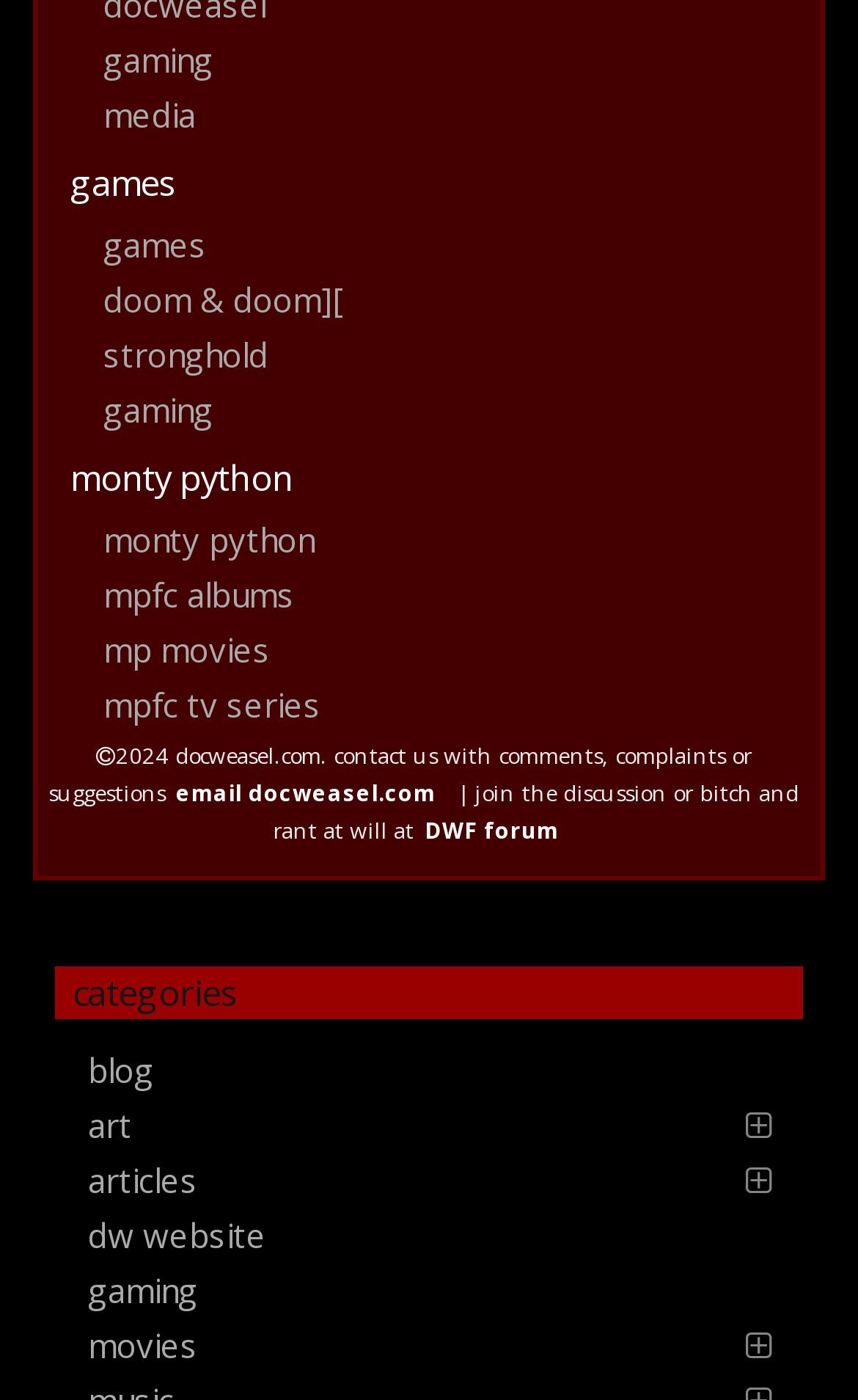How many links are there in the 'gaming' section?
Answer with a single word or phrase, using the screenshot for reference.

2